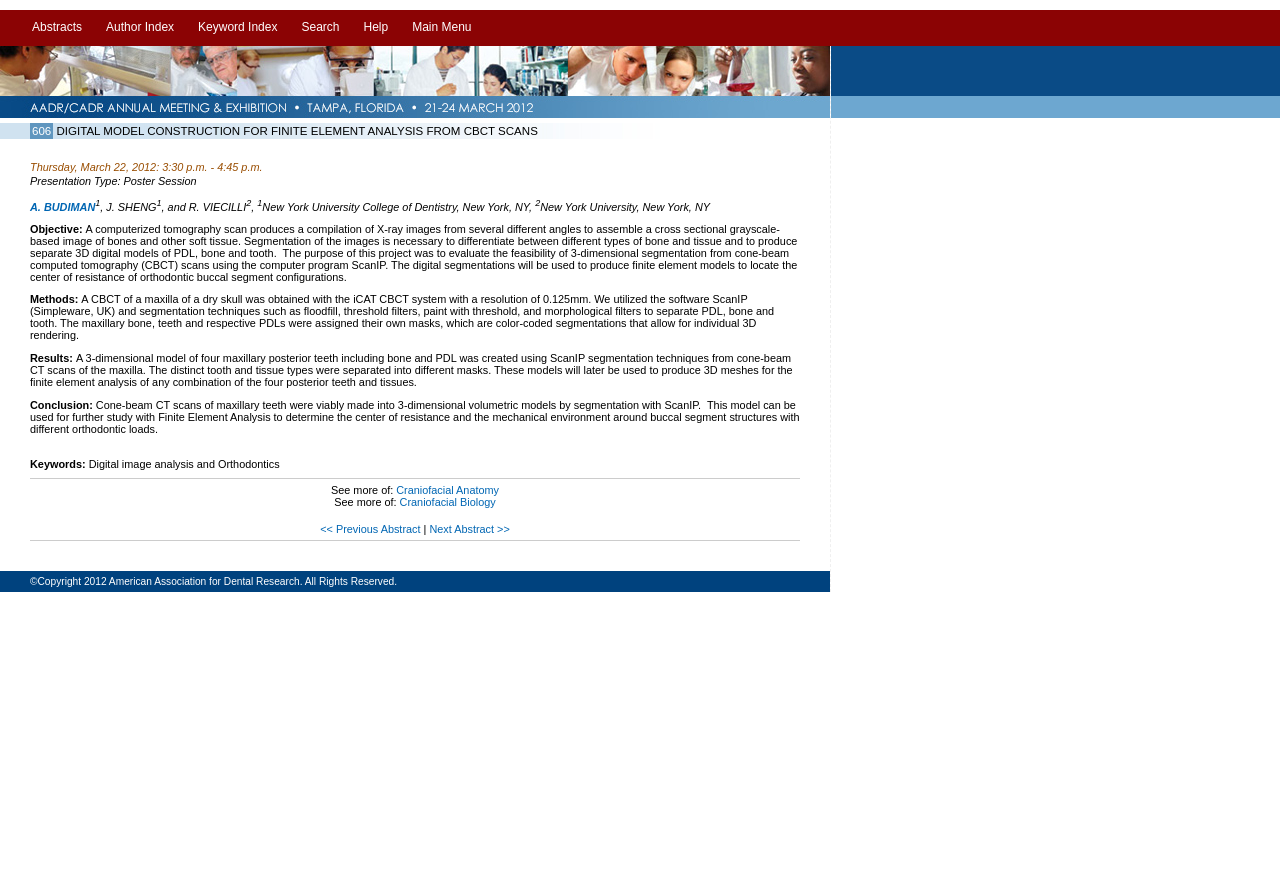Select the bounding box coordinates of the element I need to click to carry out the following instruction: "View next abstract".

[0.335, 0.585, 0.398, 0.598]